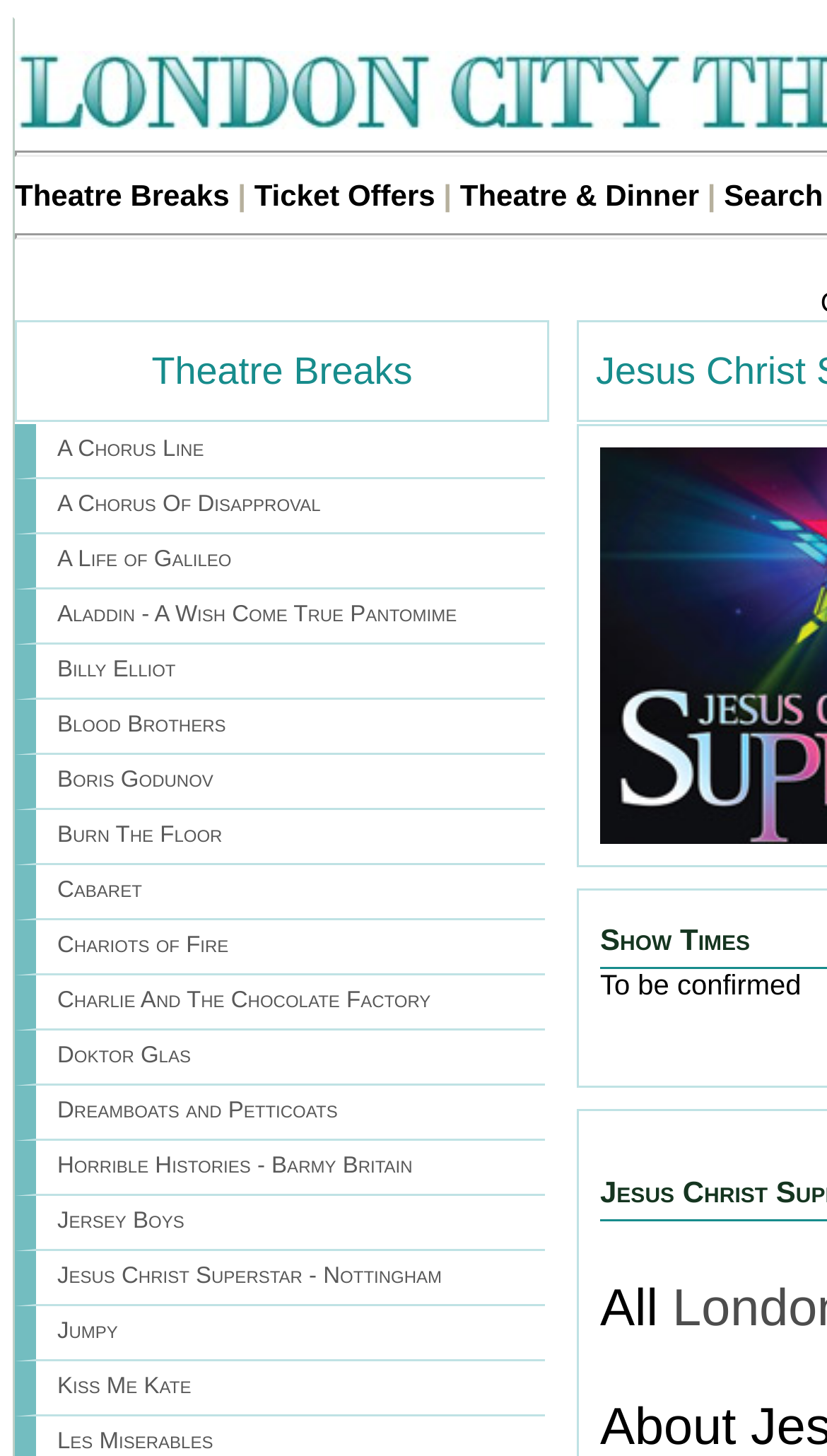What is the last theatre break listed?
Using the information from the image, provide a comprehensive answer to the question.

I looked at the list of theatre breaks under the 'Theatre Breaks' heading and found that the last one listed is 'Les Miserables'.